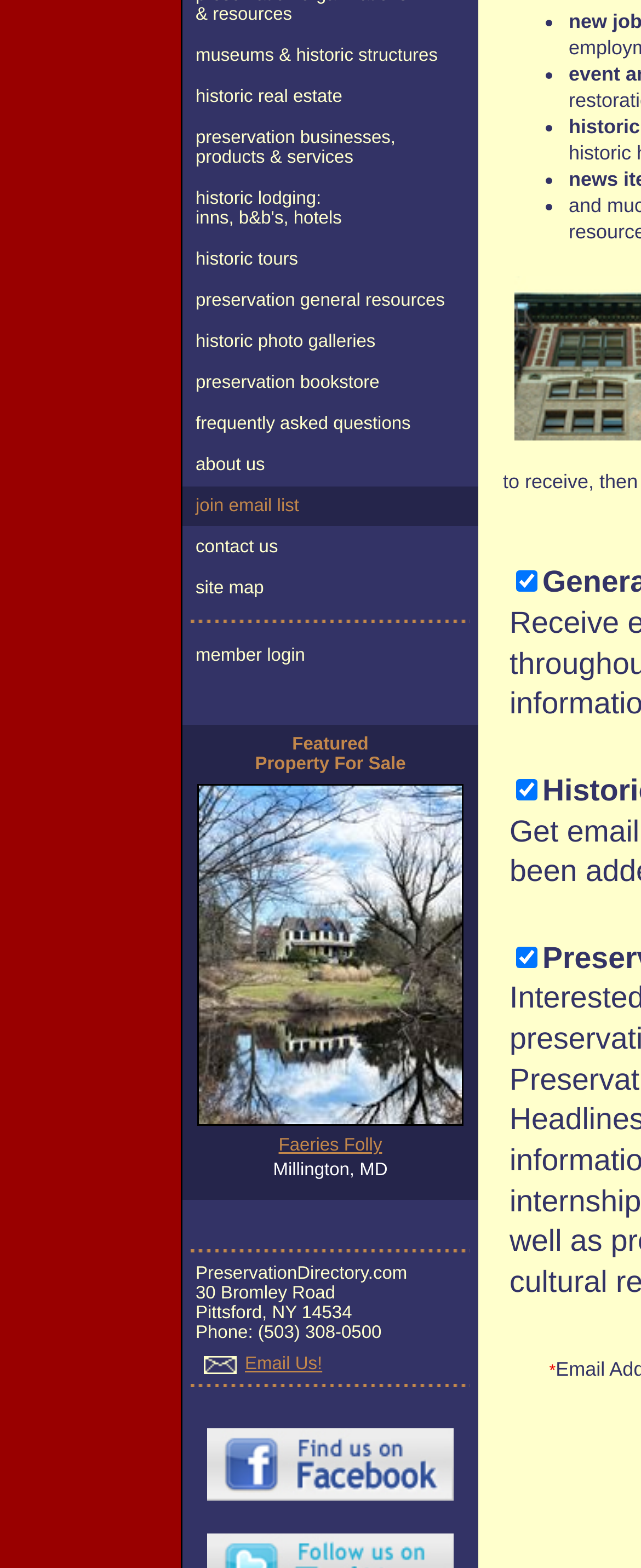Provide the bounding box coordinates for the specified HTML element described in this description: "museums & historic structures". The coordinates should be four float numbers ranging from 0 to 1, in the format [left, top, right, bottom].

[0.285, 0.023, 0.746, 0.048]